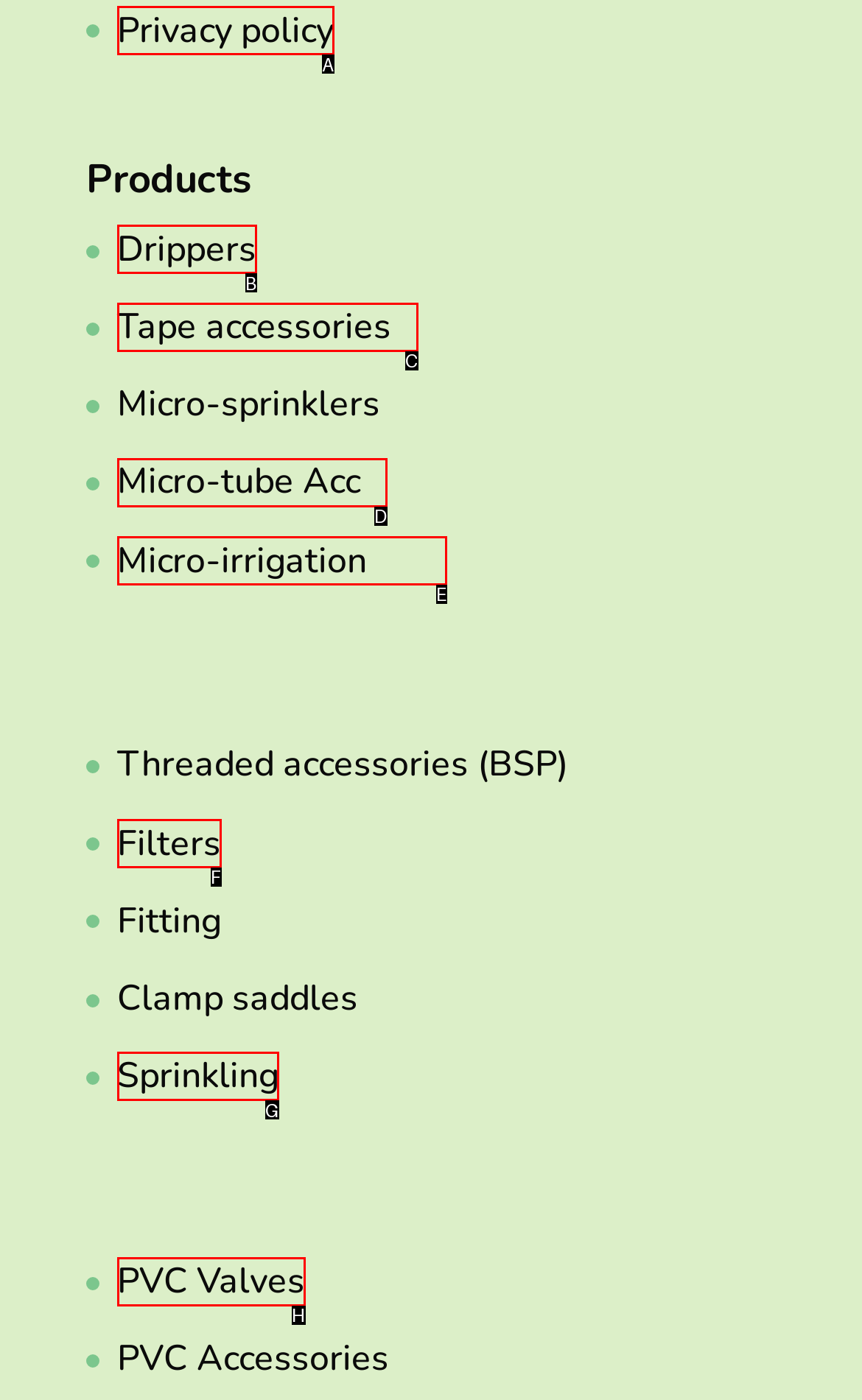Choose the HTML element that matches the description: Micro-tube Acc⠀
Reply with the letter of the correct option from the given choices.

D